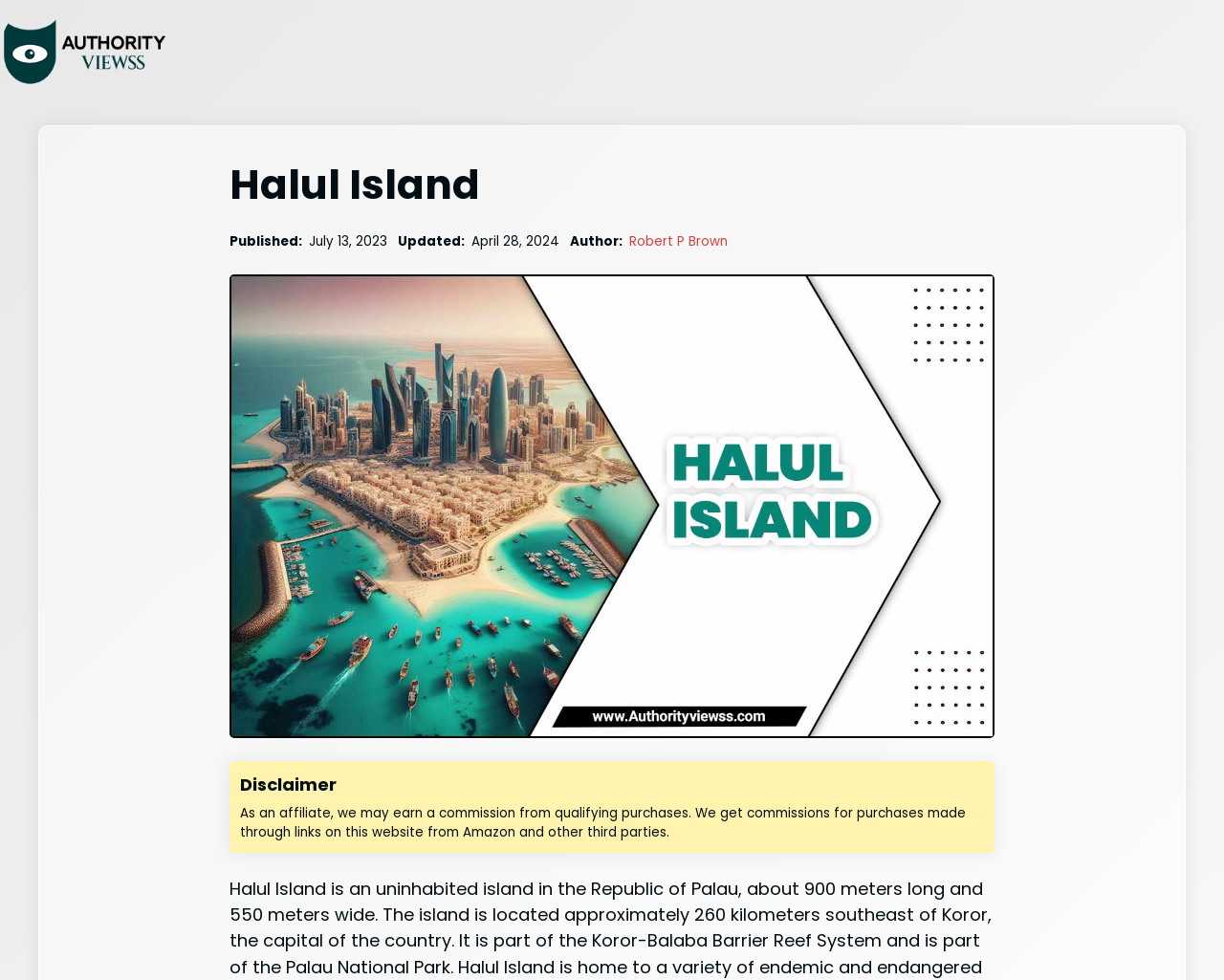When was the webpage last updated?
Observe the image and answer the question with a one-word or short phrase response.

April 28, 2024